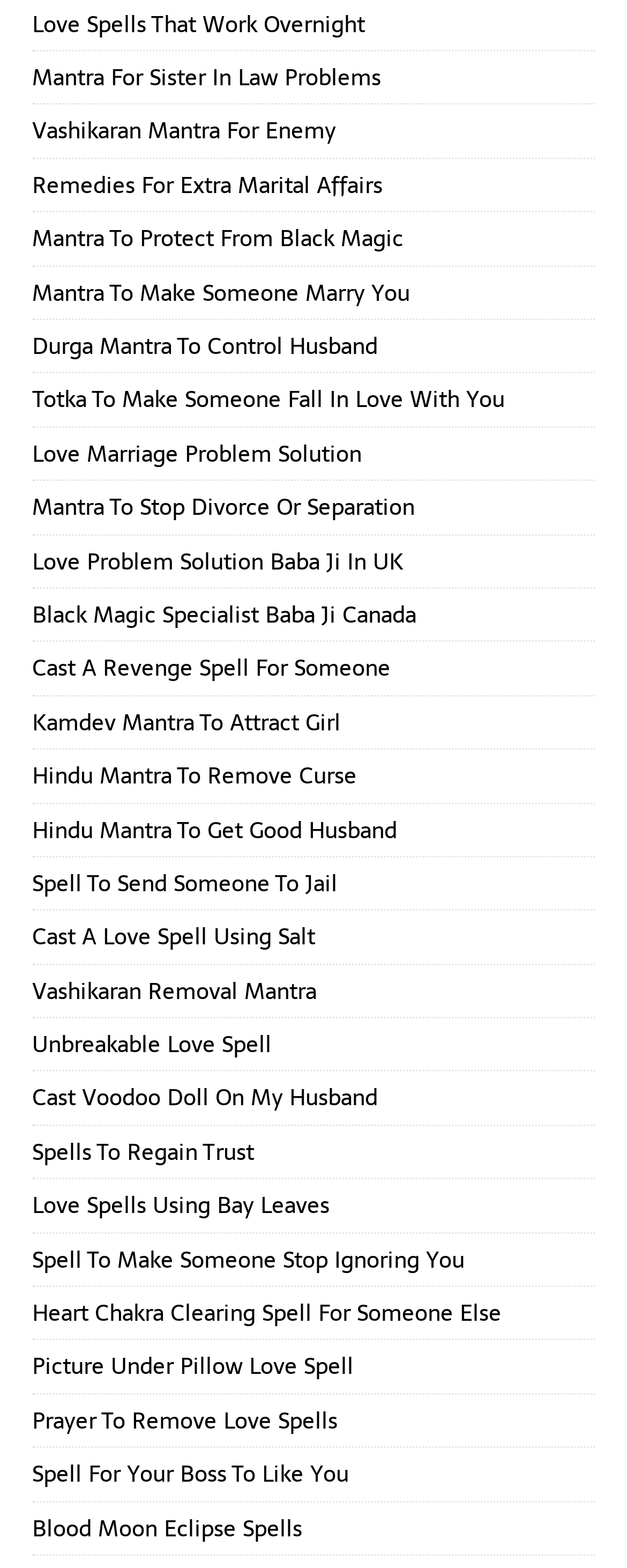Specify the bounding box coordinates of the area that needs to be clicked to achieve the following instruction: "Learn about the love problem solution baba ji in UK".

[0.051, 0.346, 0.644, 0.369]